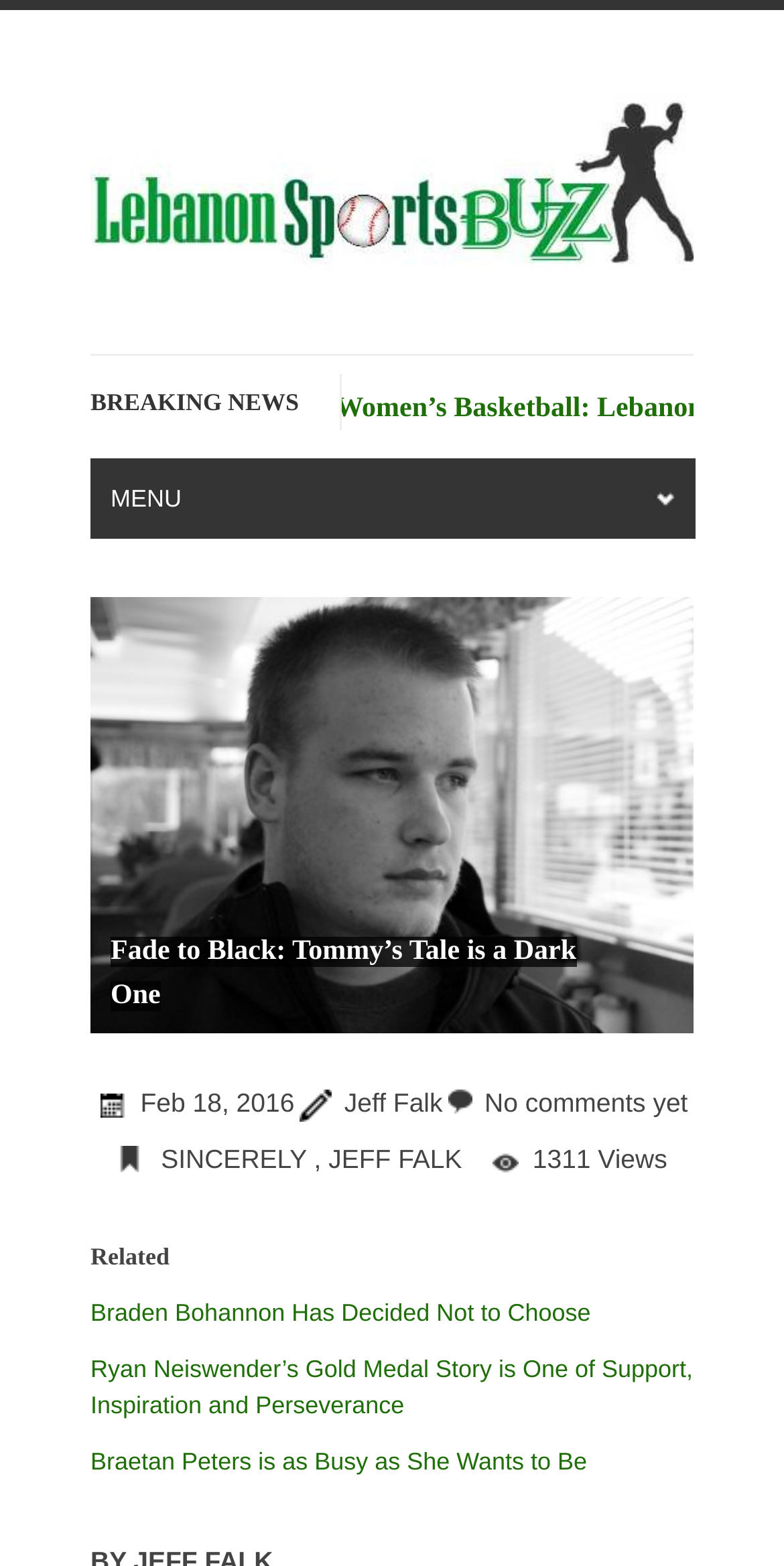Given the following UI element description: "Home", find the bounding box coordinates in the webpage screenshot.

None